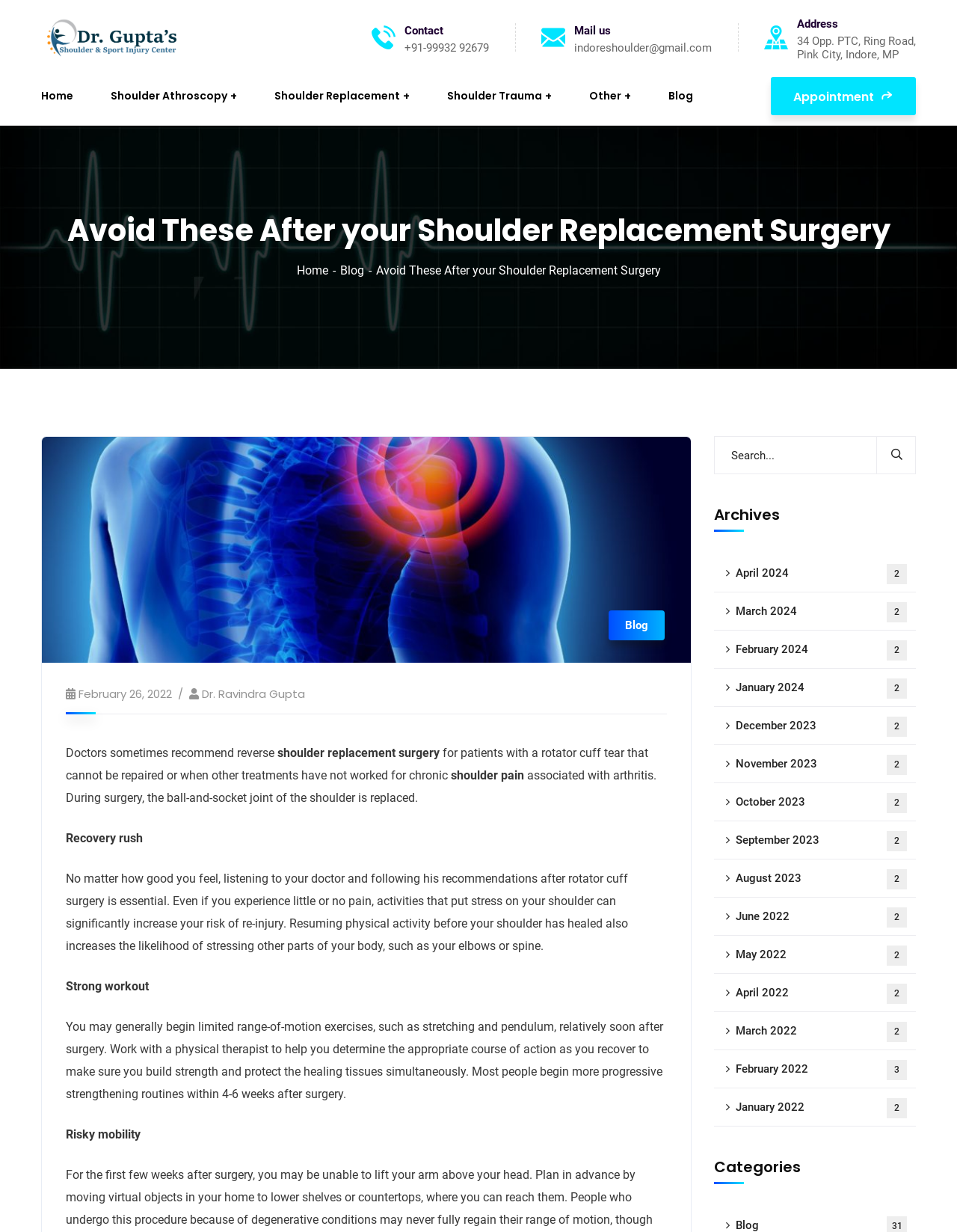Locate the bounding box of the UI element based on this description: "parent_node: Mail us". Provide four float numbers between 0 and 1 as [left, top, right, bottom].

[0.538, 0.011, 0.744, 0.05]